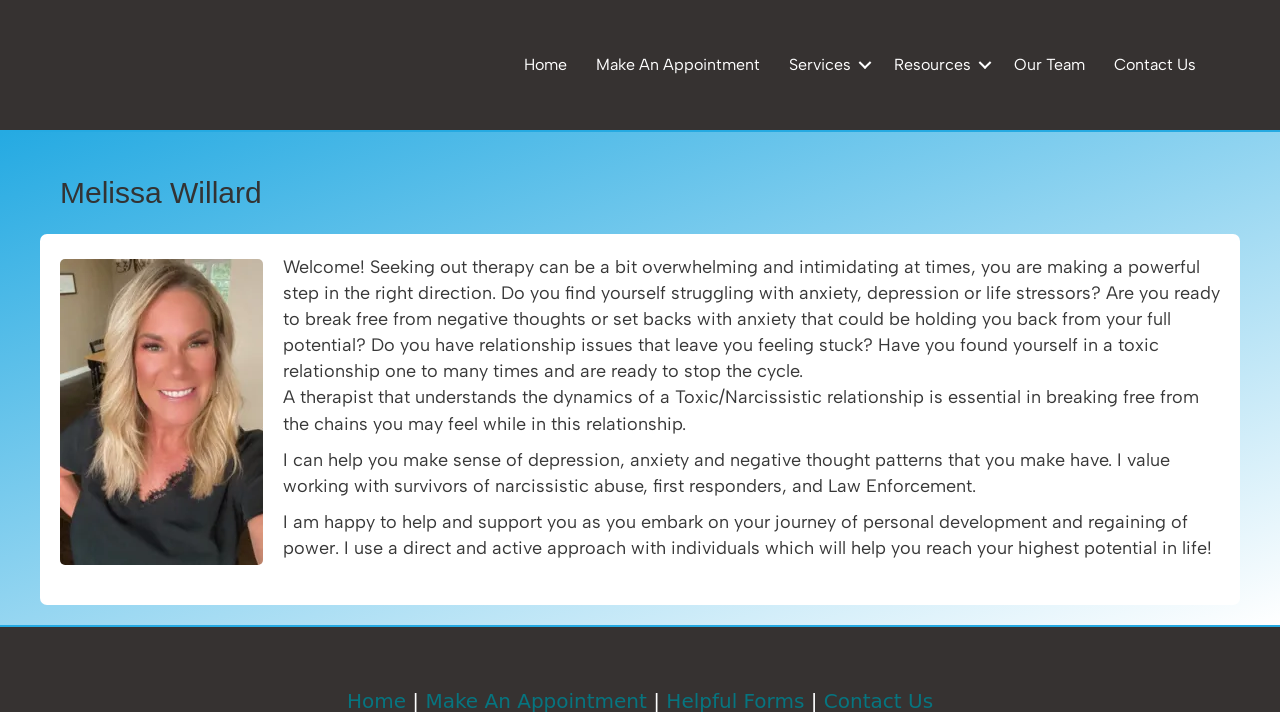Find the bounding box coordinates corresponding to the UI element with the description: "Services". The coordinates should be formatted as [left, top, right, bottom], with values as floats between 0 and 1.

[0.605, 0.06, 0.687, 0.122]